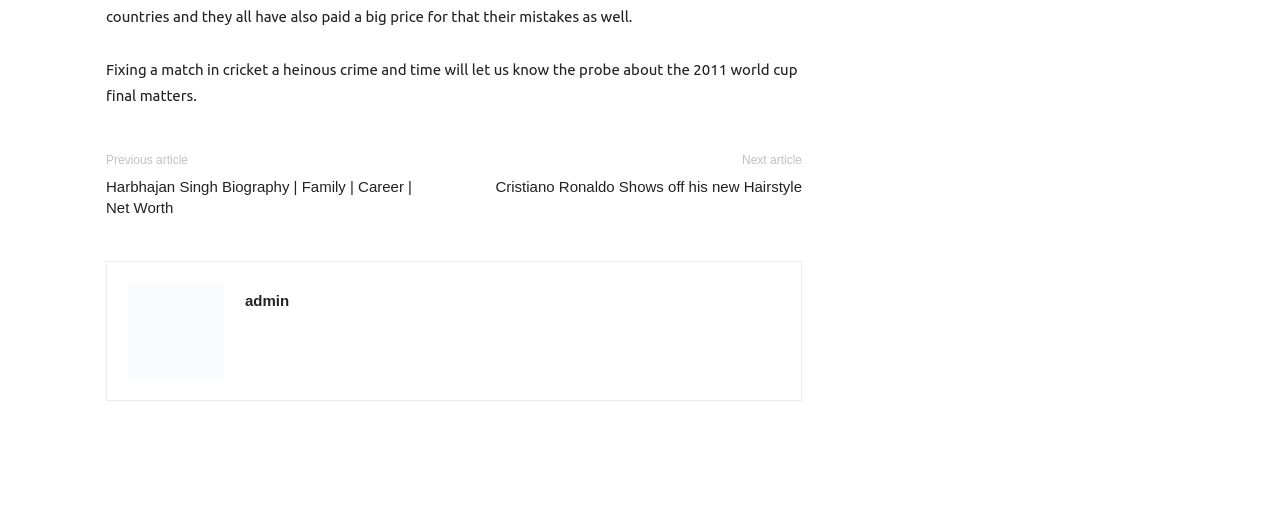What is the name of the sportsman mentioned in the footer?
Please use the image to deliver a detailed and complete answer.

In the FooterAsNonLandmark element, there is a link element with the text 'Harbhajan Singh Biography | Family | Career | Net Worth', which suggests that the sportsman mentioned is Harbhajan Singh.